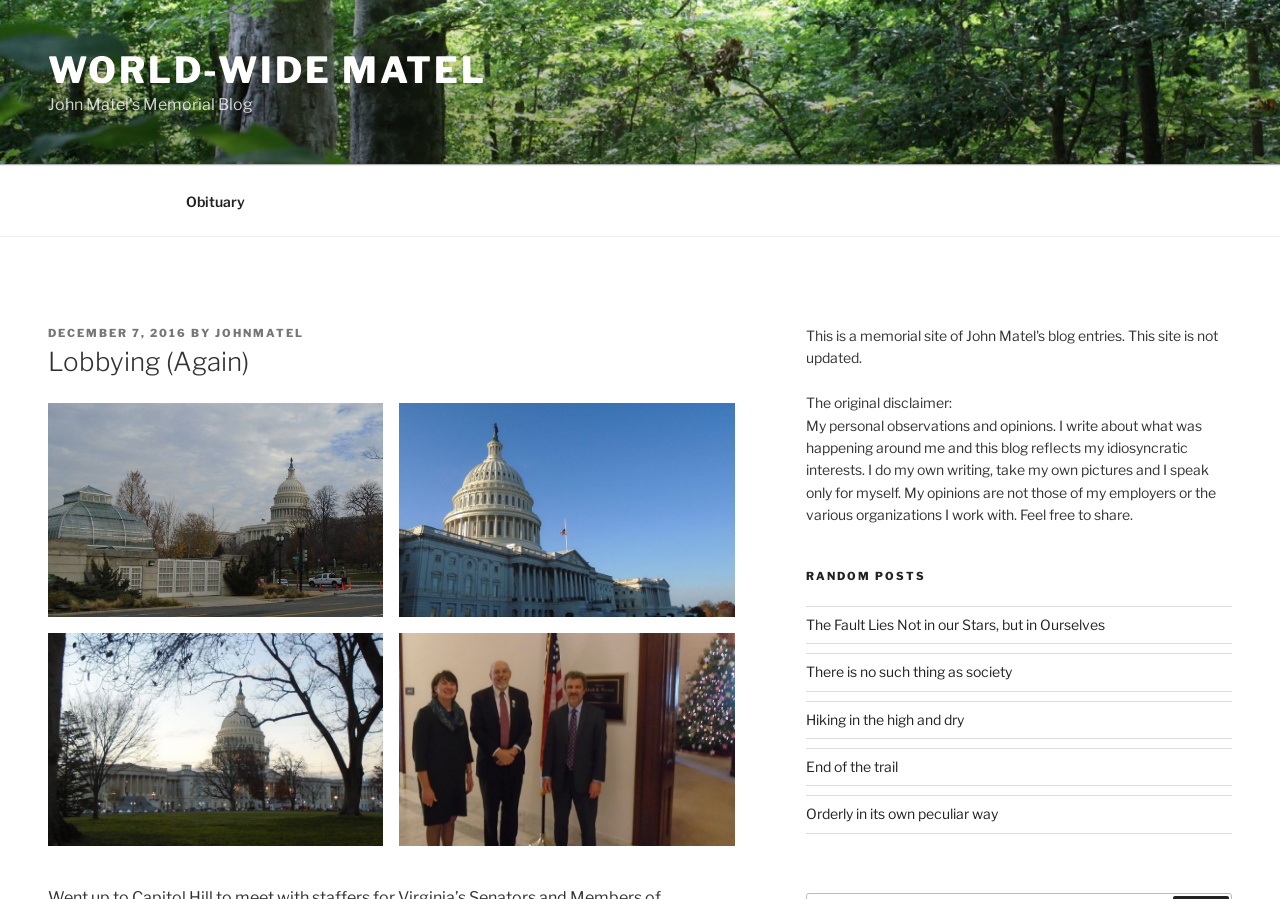Locate the bounding box coordinates of the element I should click to achieve the following instruction: "Click on The Fault Lies Not in our Stars, but in Ourselves".

[0.63, 0.685, 0.863, 0.704]